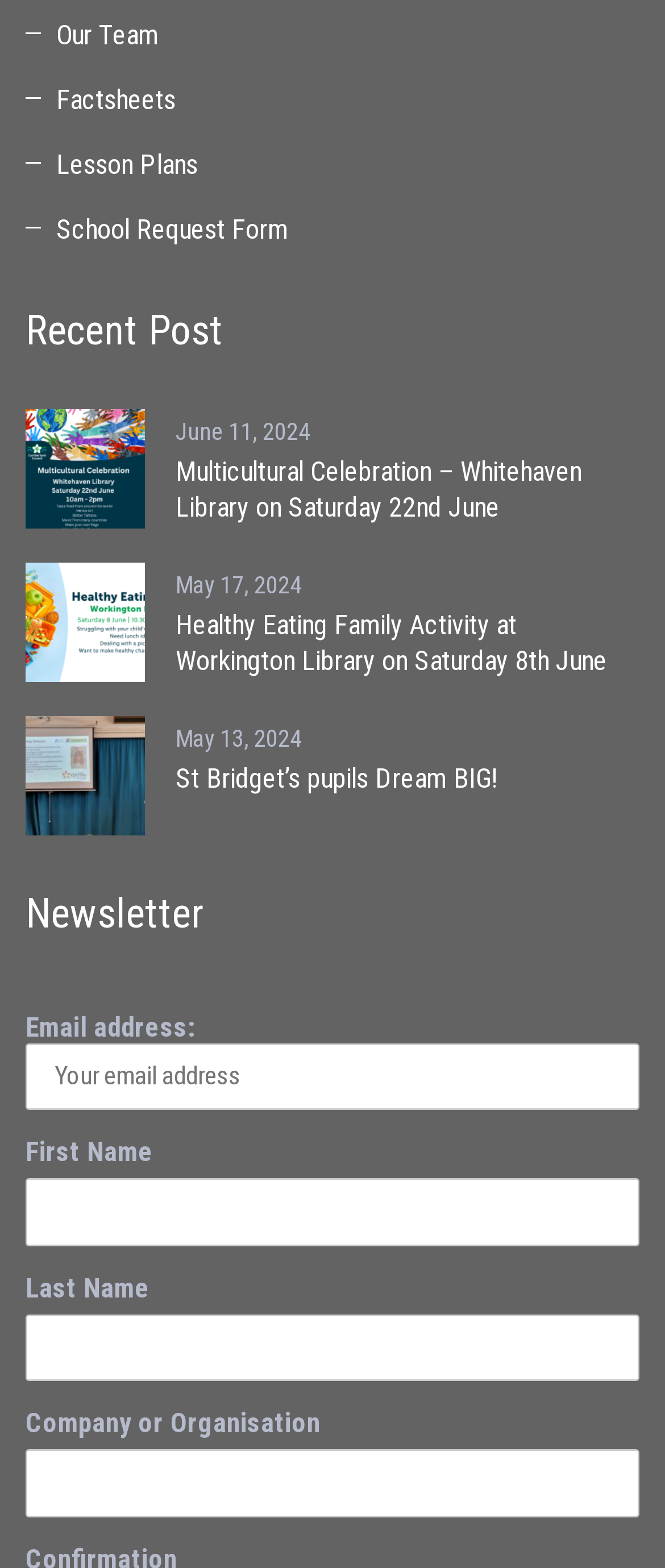Answer the question using only a single word or phrase: 
What is the purpose of the form at the bottom of the page?

Newsletter subscription